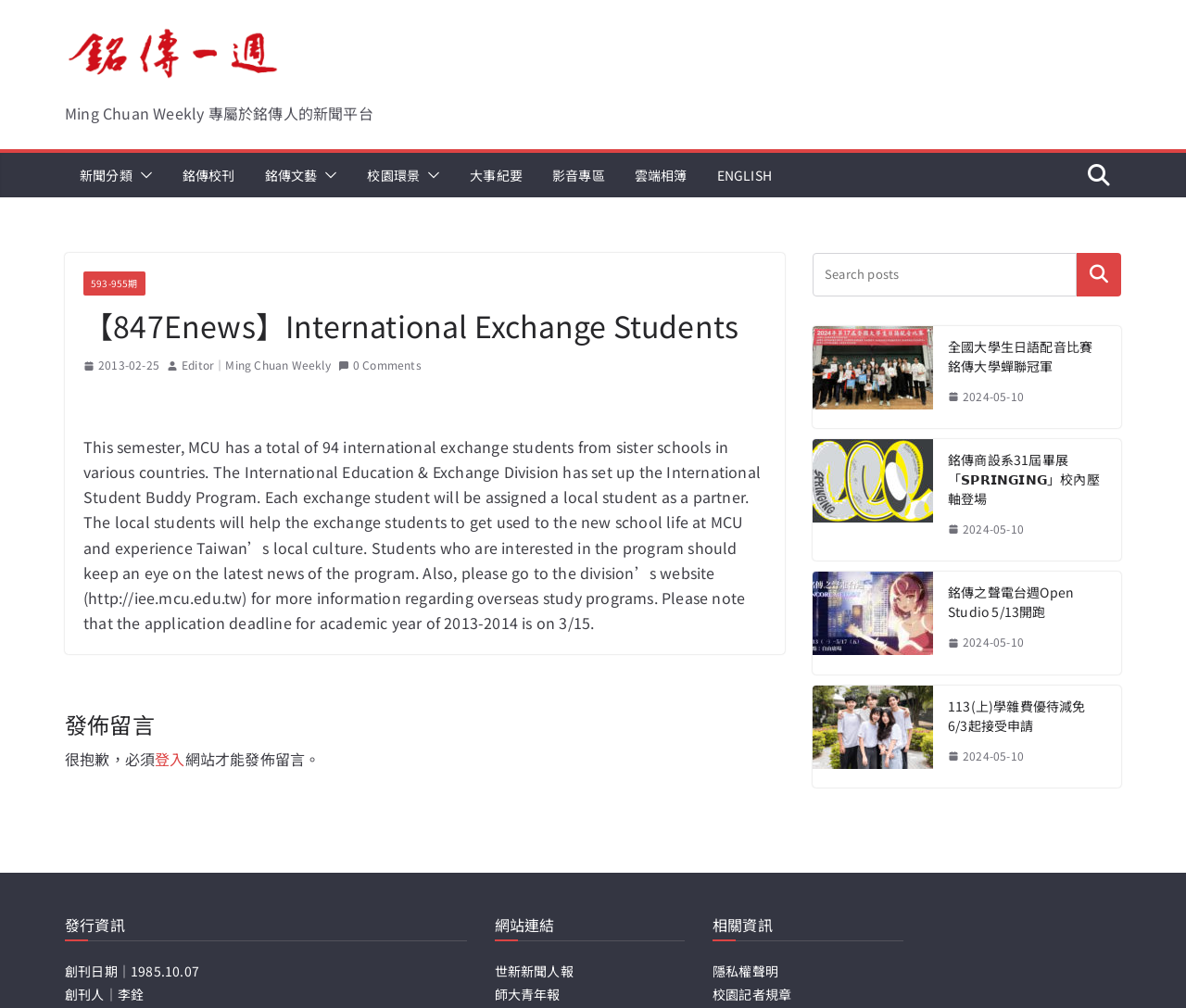Please mark the clickable region by giving the bounding box coordinates needed to complete this instruction: "Search in the search box".

[0.685, 0.251, 0.908, 0.294]